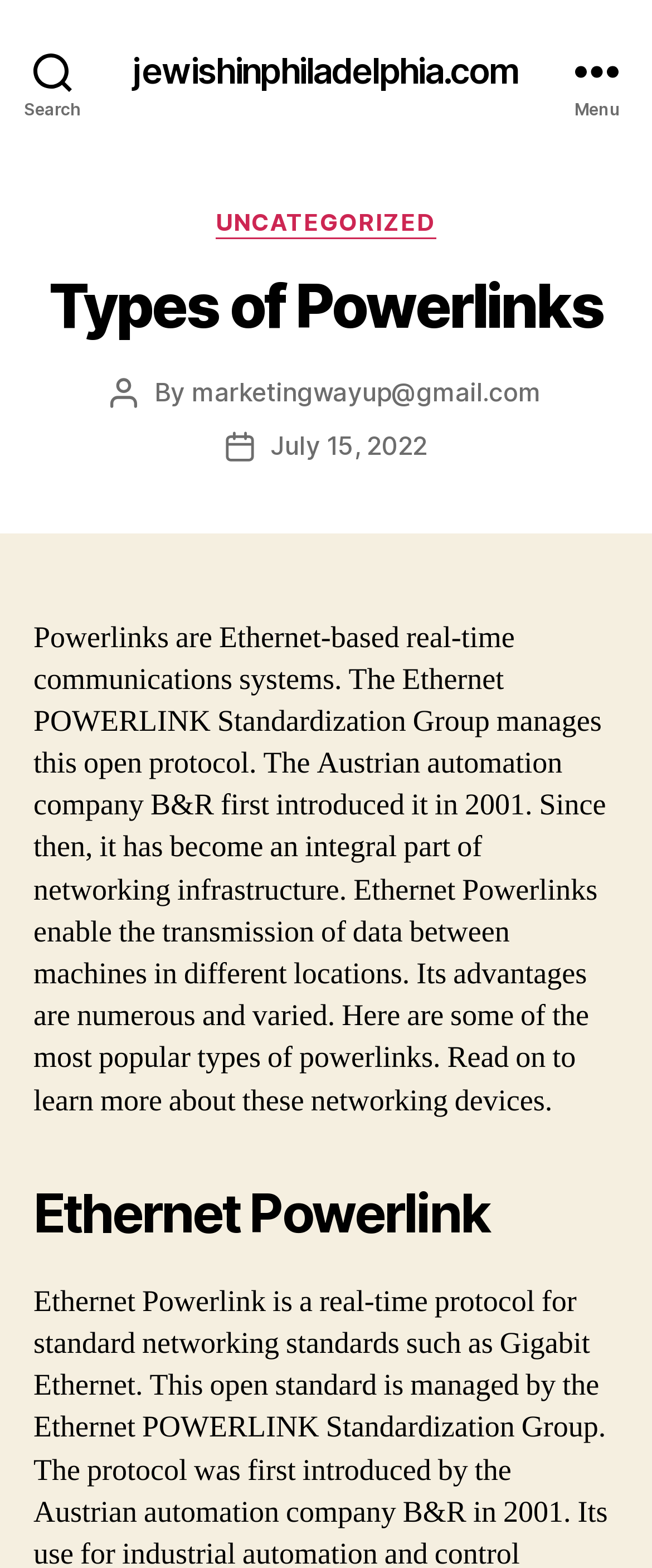Please find the bounding box for the UI element described by: "July 15, 2022".

[0.414, 0.274, 0.655, 0.294]